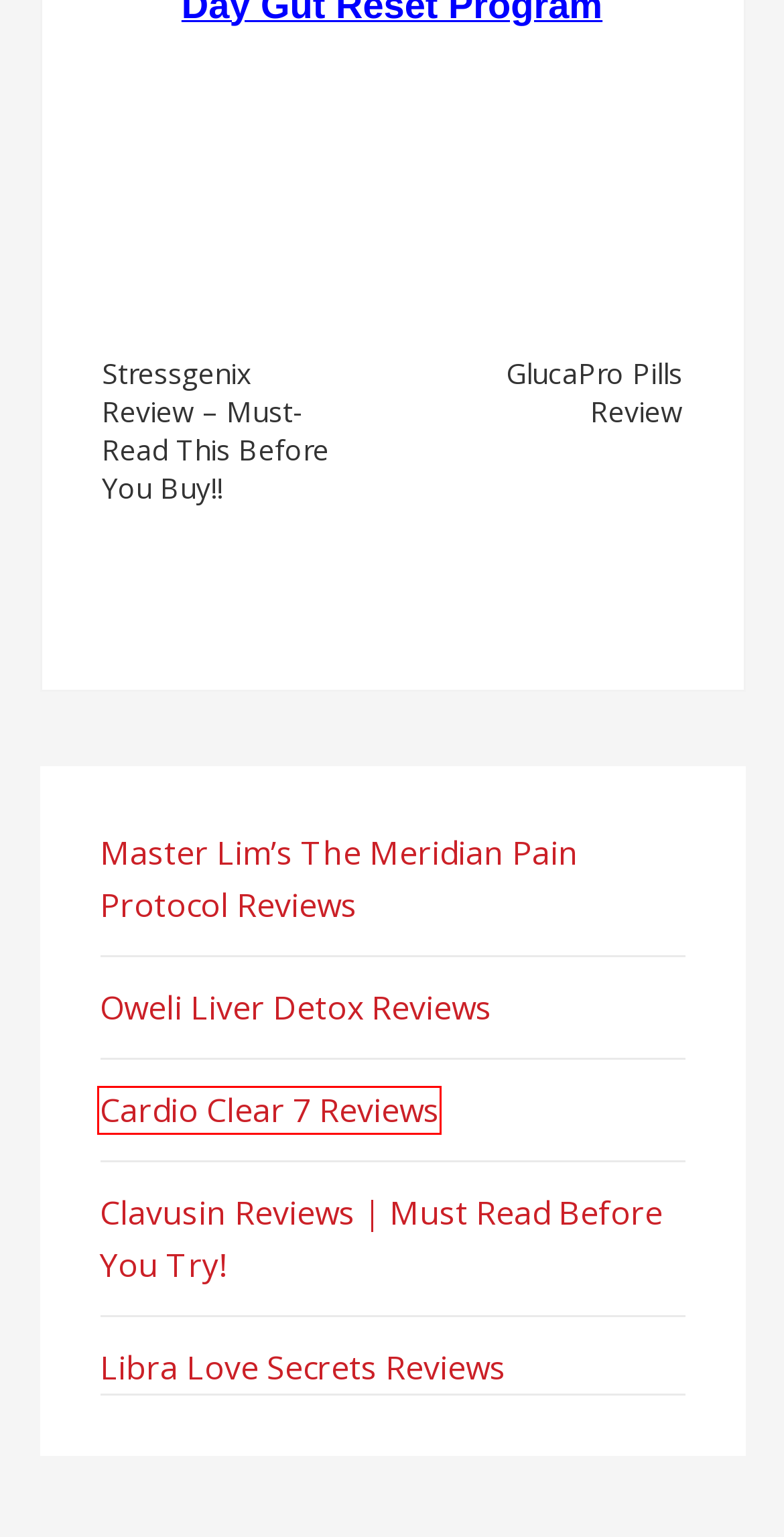Observe the provided screenshot of a webpage that has a red rectangle bounding box. Determine the webpage description that best matches the new webpage after clicking the element inside the red bounding box. Here are the candidates:
A. Libra Love Secrets Reviews: Is Anna Kovach's Program Worth?
B. Laura Hansen's Stressgenix Review - Keeps Stress Level DOWN!
C. Master Lim's The Meridian Pain Protocol Reviews: Users Truth
D. Glucapro Review - 100% No-Risk Way to Loss Weight! CLICK Out
E. Cardio Clear 7 Reviews: Does it Work? Legit Consumer Report!
F. Lacroix | KBMS
G. Oweli Liver Detox Reviews | #1 Liver Health Support Formula!
H. Clavusin Reviews | Safe Ingredients or Risky to Use? Read!

E